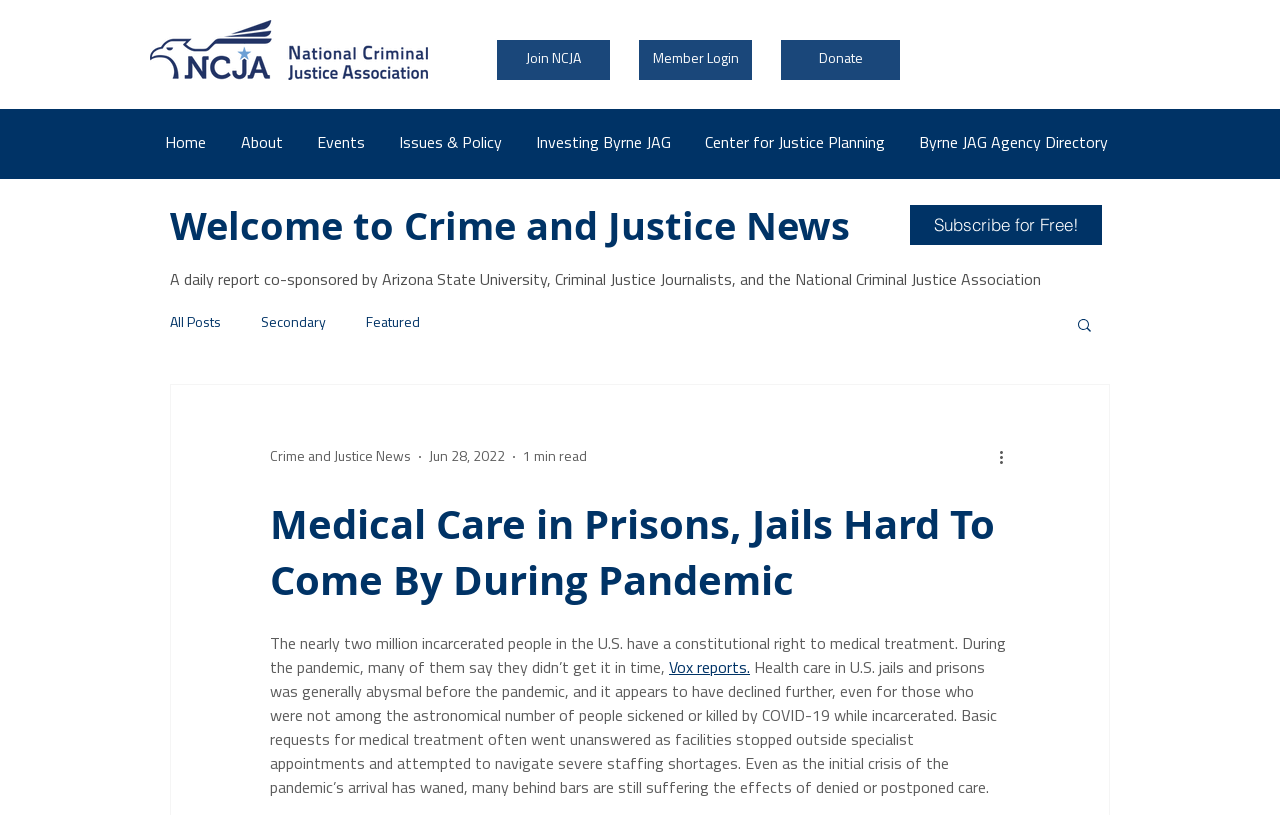What is the logo image on the top left corner?
Use the screenshot to answer the question with a single word or phrase.

ncja_official_logo1B_color.png